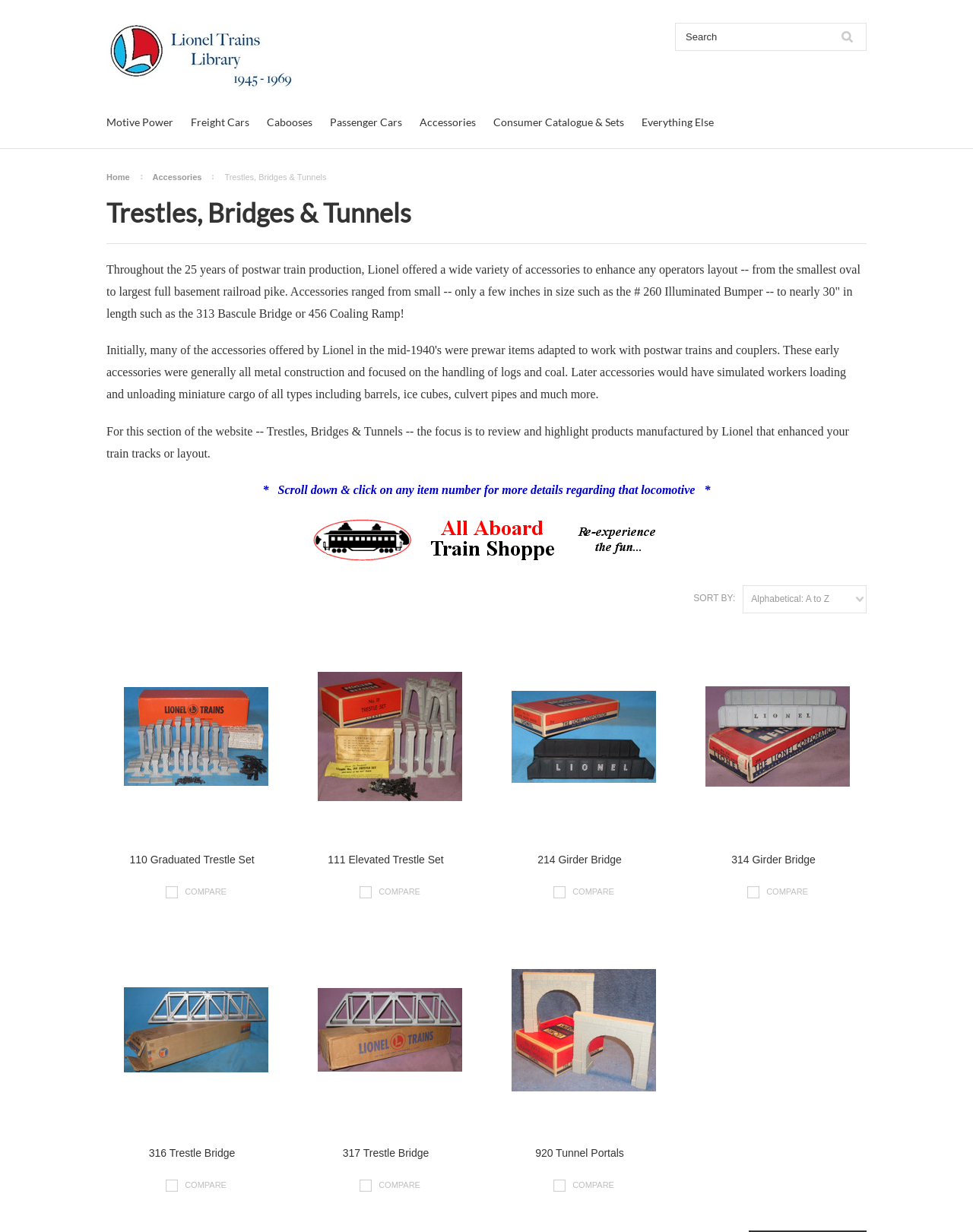Please provide the bounding box coordinates for the element that needs to be clicked to perform the following instruction: "View details of 110 Graduated Trestle Set". The coordinates should be given as four float numbers between 0 and 1, i.e., [left, top, right, bottom].

[0.109, 0.51, 0.293, 0.686]